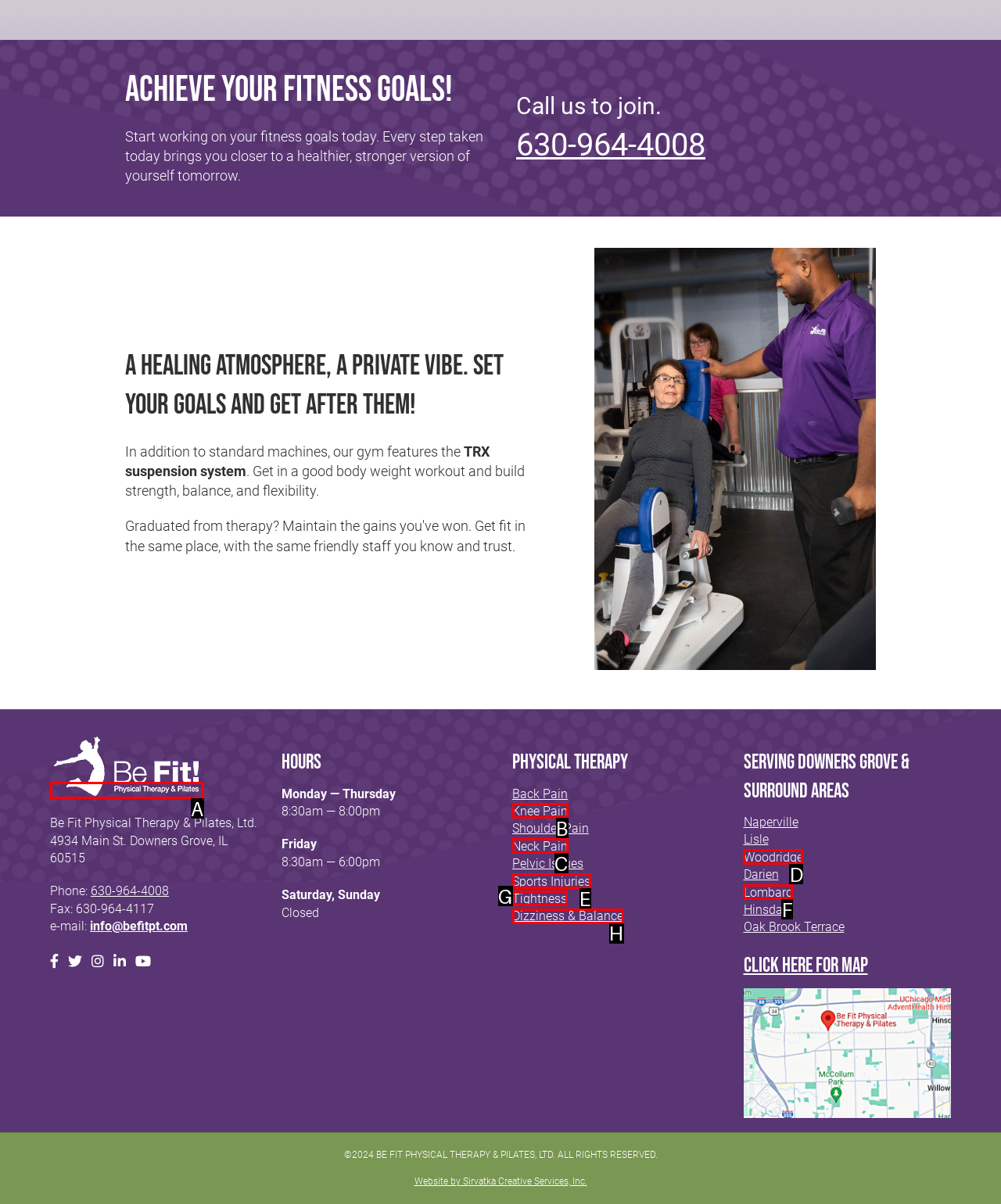Pick the option that corresponds to: Woodridge
Provide the letter of the correct choice.

D